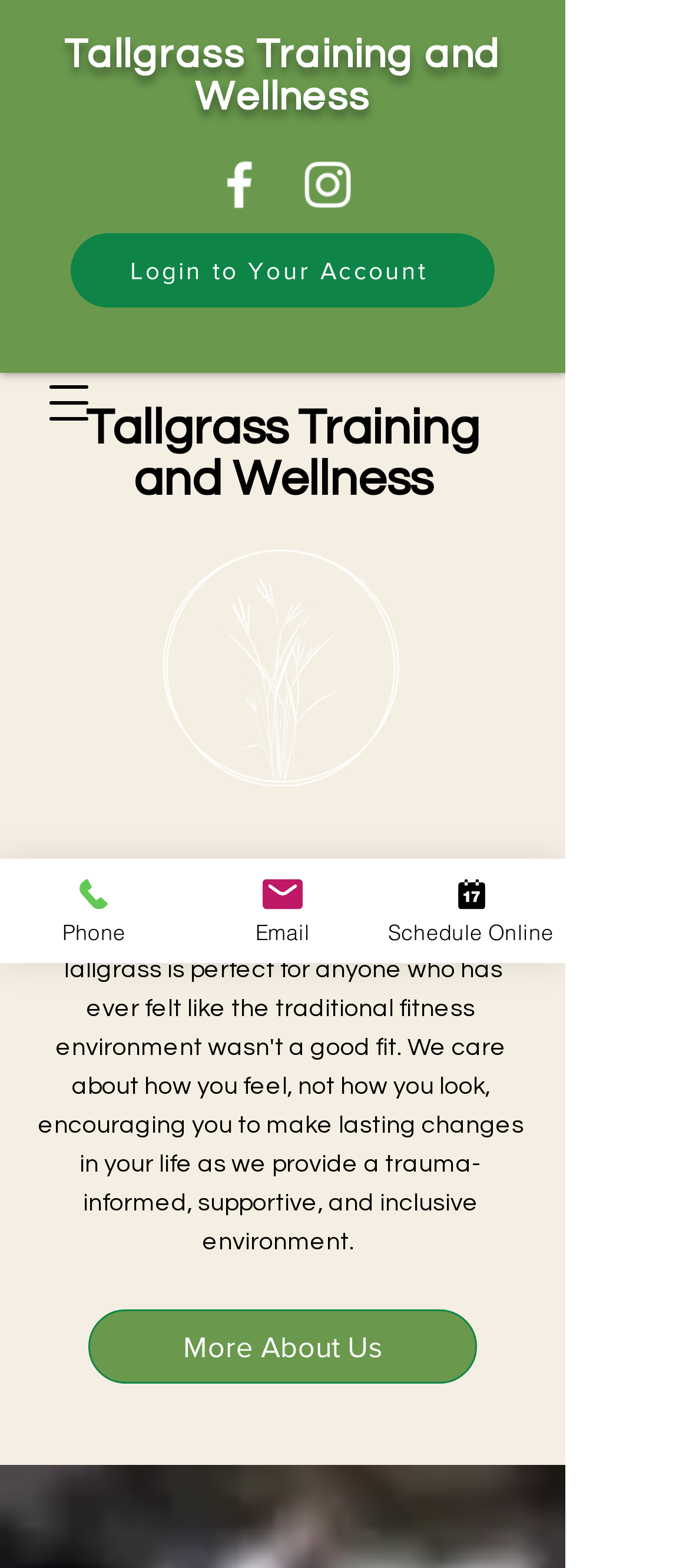Find and specify the bounding box coordinates that correspond to the clickable region for the instruction: "Learn More About Us".

[0.128, 0.835, 0.692, 0.882]